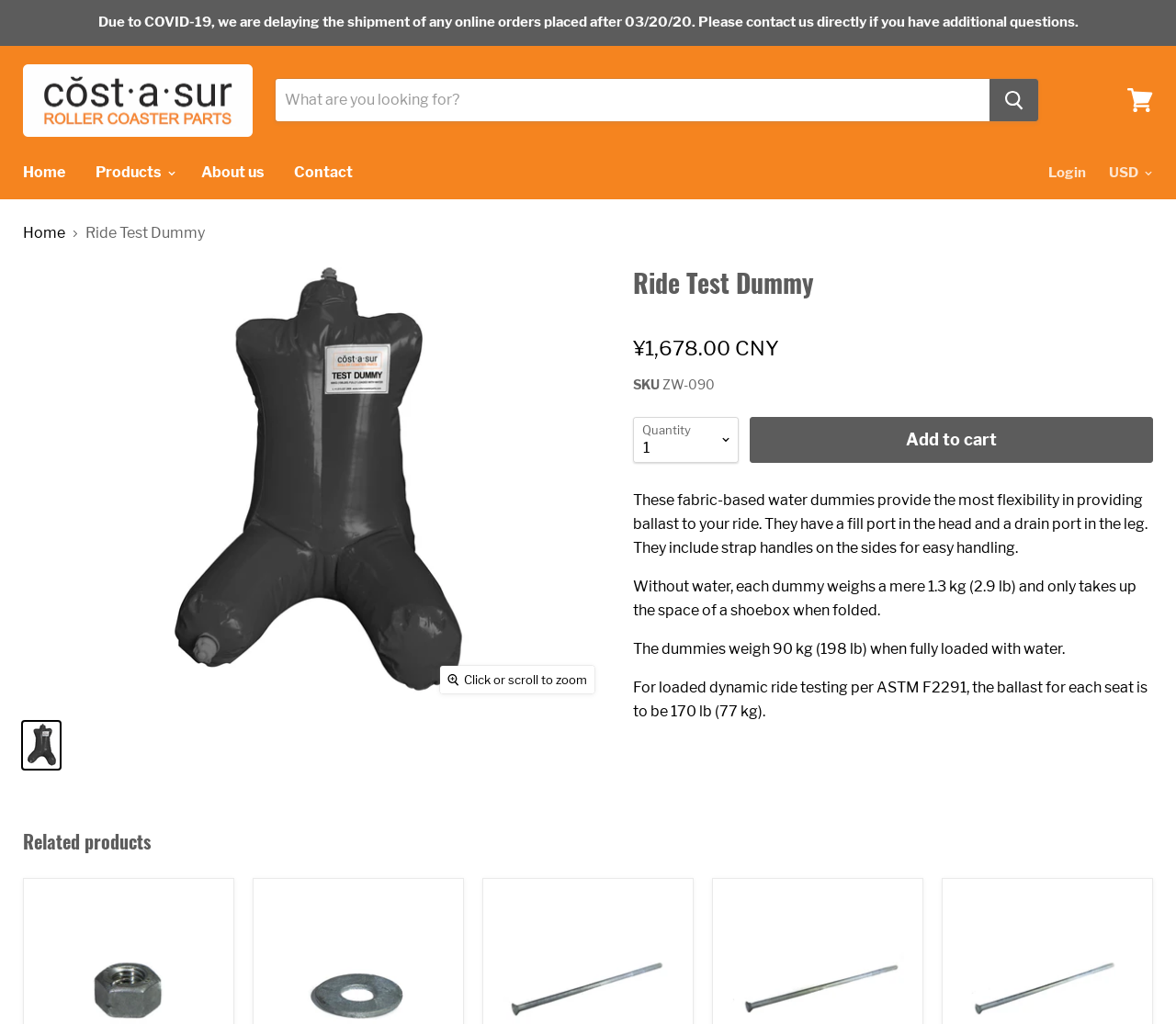Bounding box coordinates are specified in the format (top-left x, top-left y, bottom-right x, bottom-right y). All values are floating point numbers bounded between 0 and 1. Please provide the bounding box coordinate of the region this sentence describes: About us

[0.159, 0.15, 0.236, 0.187]